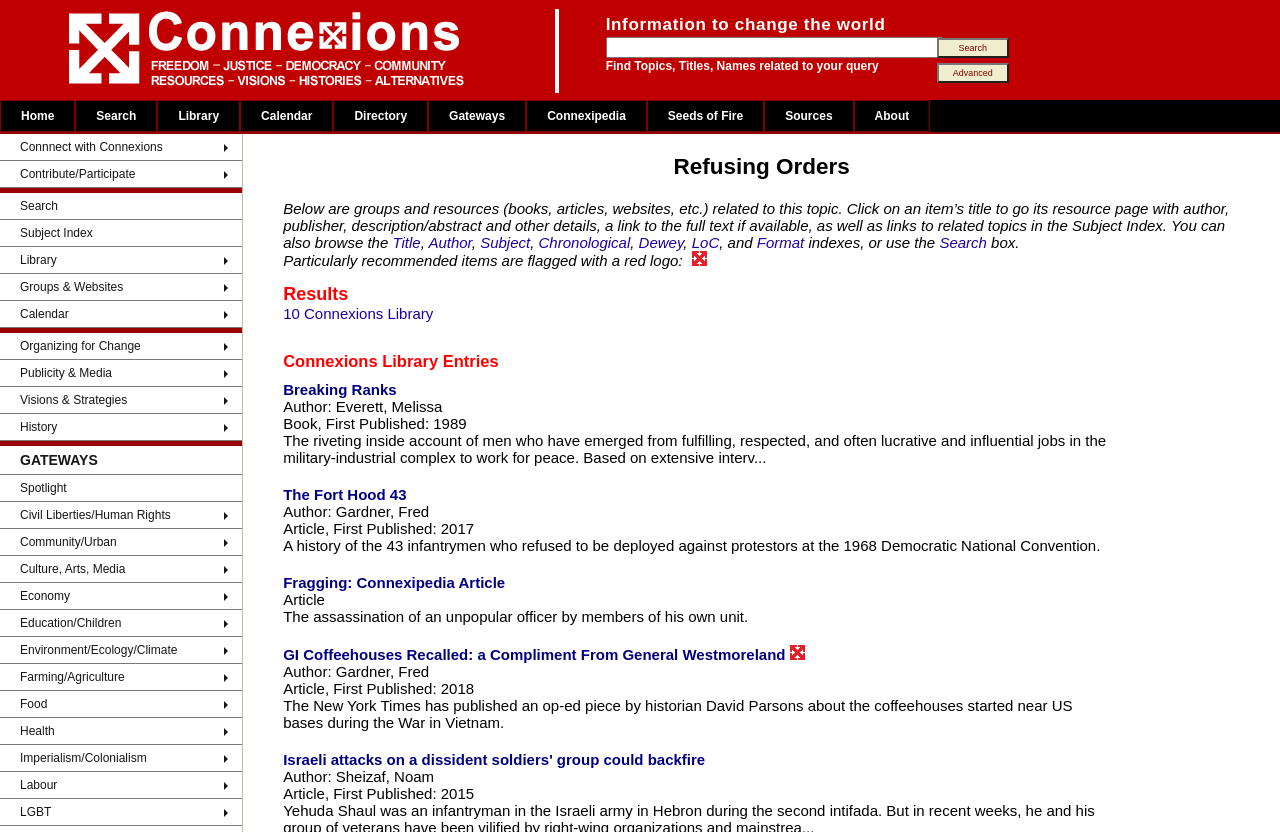How many search boxes are there on the webpage?
Provide a detailed answer to the question using information from the image.

There is only one search box on the webpage, which is located in the second row of the layout table, with a bounding box of [0.473, 0.044, 0.736, 0.069] and a corresponding button with the text 'Search'.